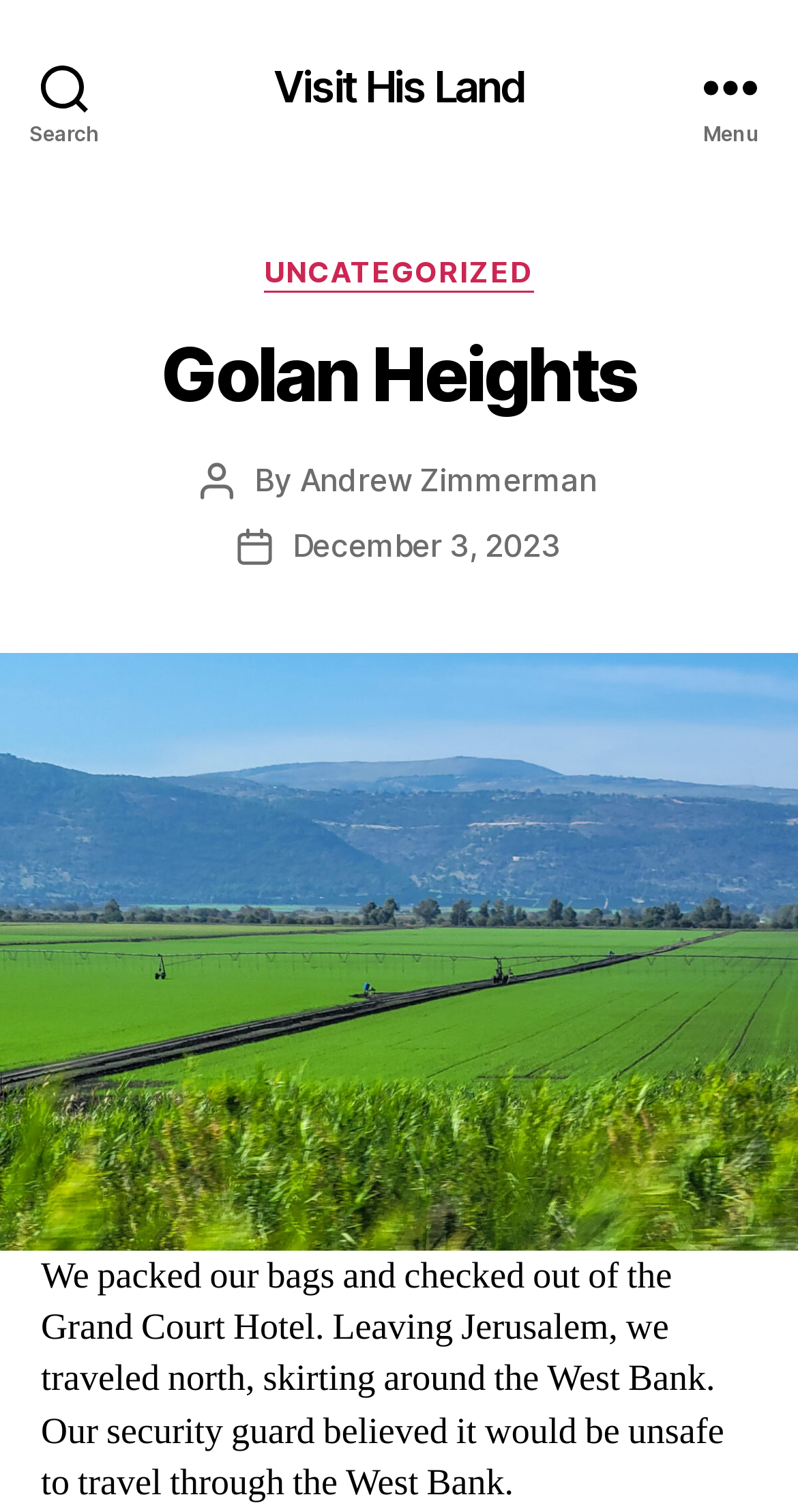What is the region being skirted around during the travel?
Look at the image and respond with a single word or a short phrase.

West Bank